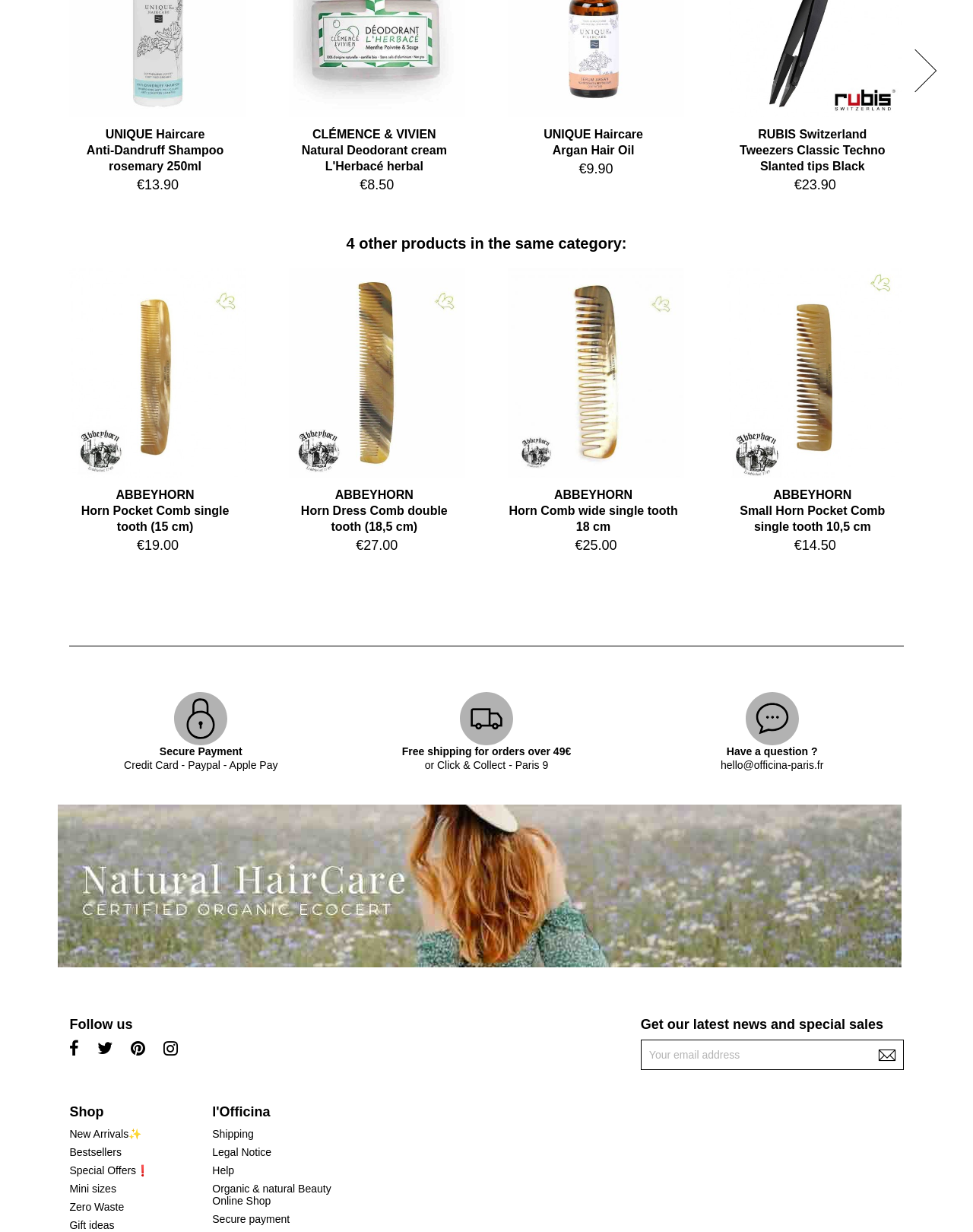Determine the bounding box coordinates of the clickable element to complete this instruction: "View the 'UNIQUE Haircare Anti-Dandruff Shampoo rosemary 250ml' product". Provide the coordinates in the format of four float numbers between 0 and 1, [left, top, right, bottom].

[0.089, 0.104, 0.23, 0.14]